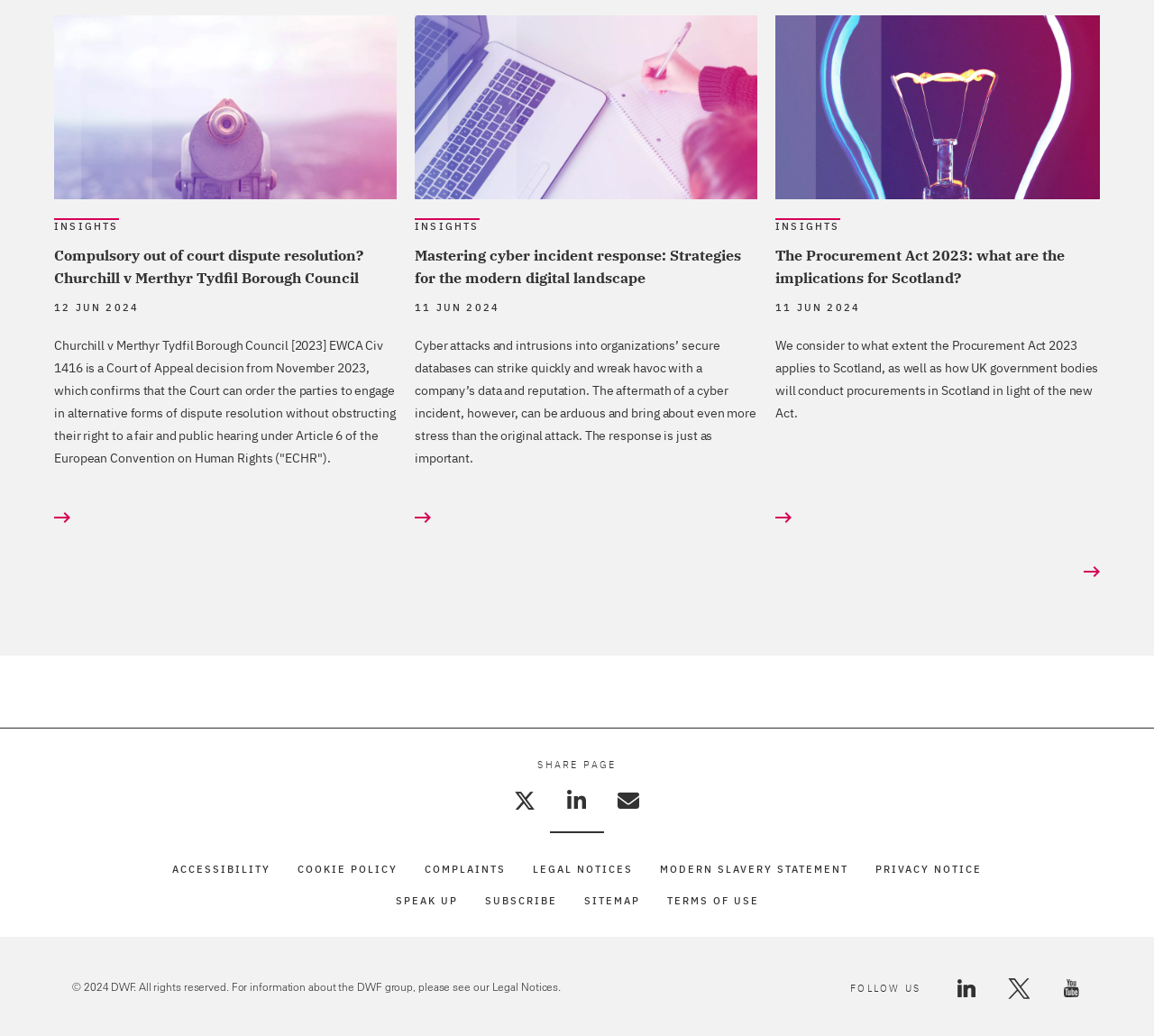Determine the bounding box coordinates for the element that should be clicked to follow this instruction: "Read about compulsory out of court dispute resolution". The coordinates should be given as four float numbers between 0 and 1, in the format [left, top, right, bottom].

[0.047, 0.015, 0.344, 0.192]